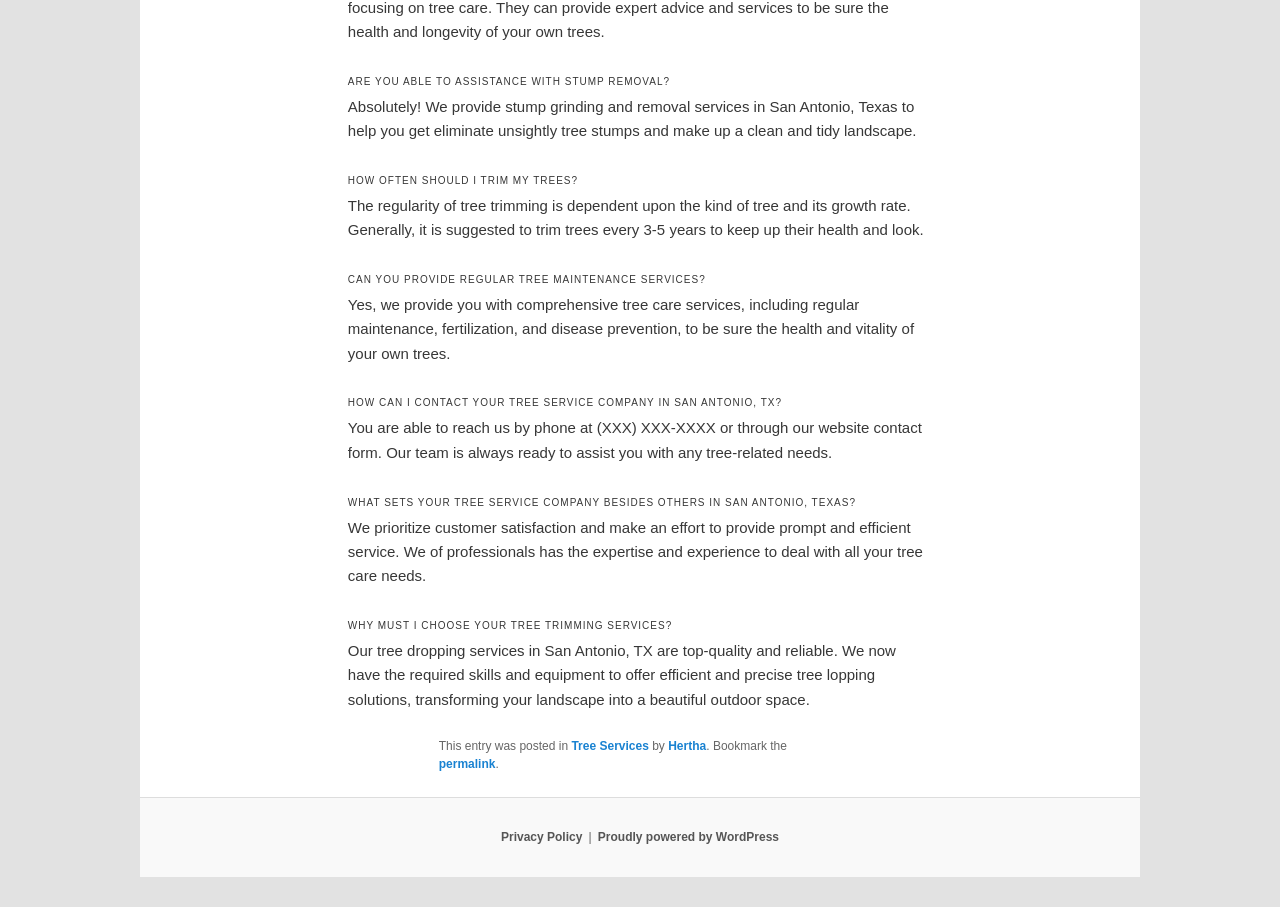Respond to the question below with a single word or phrase: How can I contact the tree service company?

by phone or website contact form